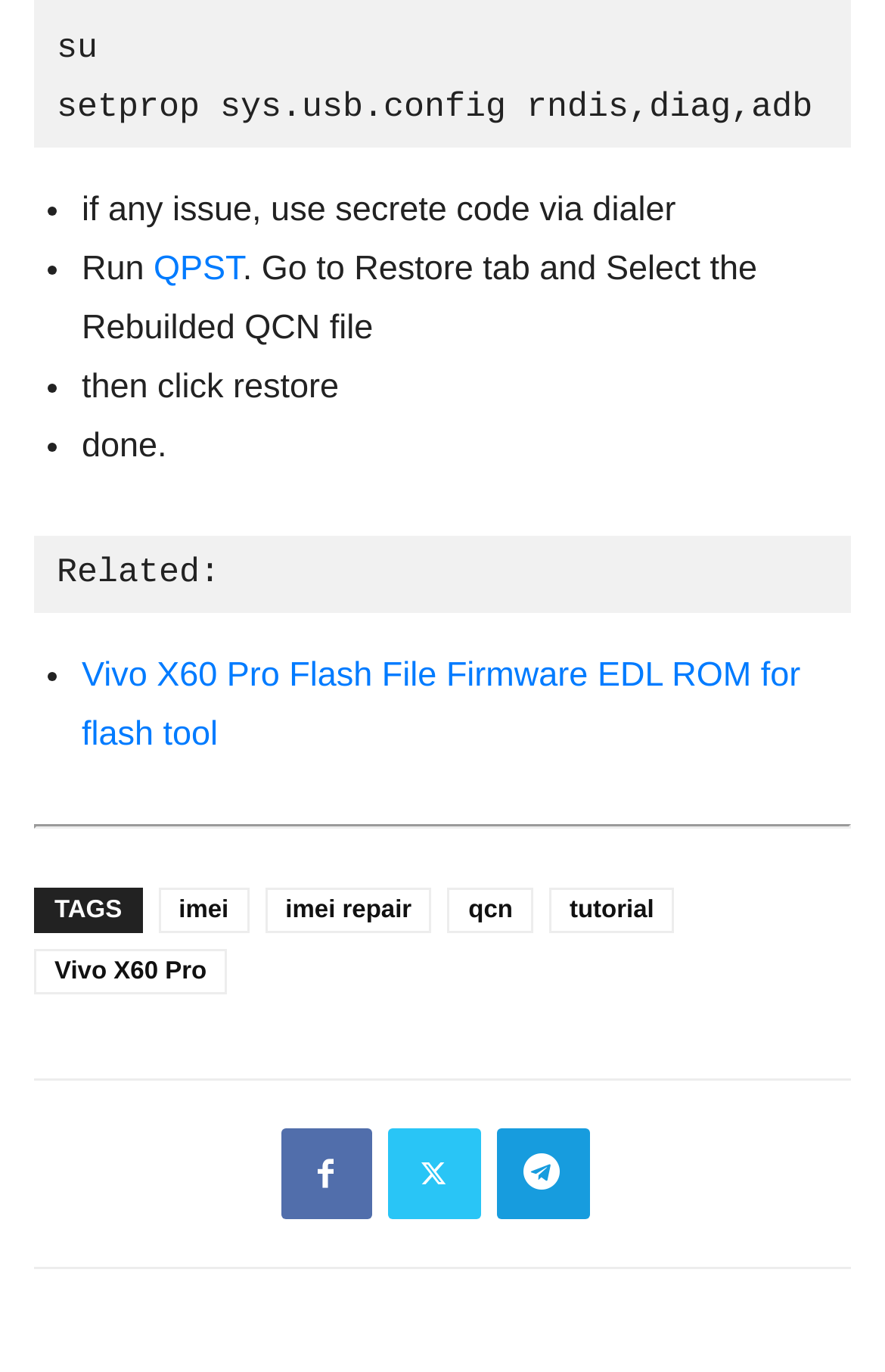Determine the bounding box coordinates for the clickable element required to fulfill the instruction: "Click on 'QPST'". Provide the coordinates as four float numbers between 0 and 1, i.e., [left, top, right, bottom].

[0.174, 0.182, 0.274, 0.211]